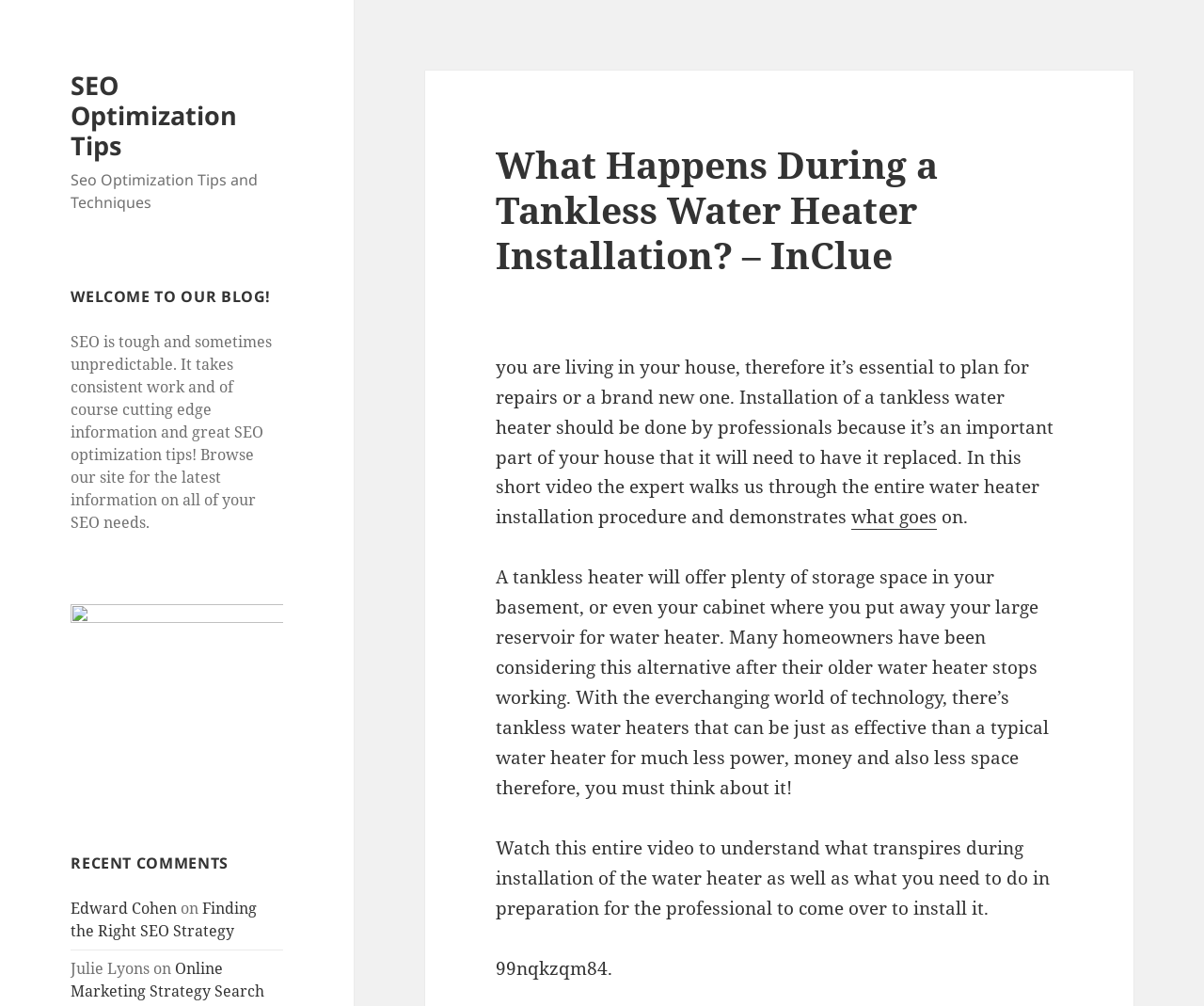What is the purpose of the video on this webpage?
Using the details from the image, give an elaborate explanation to answer the question.

The video on this webpage appears to be a guide on the water heater installation process, as it walks the viewer through the entire procedure and demonstrates how it's done, providing valuable information for homeowners considering tankless water heater installation.